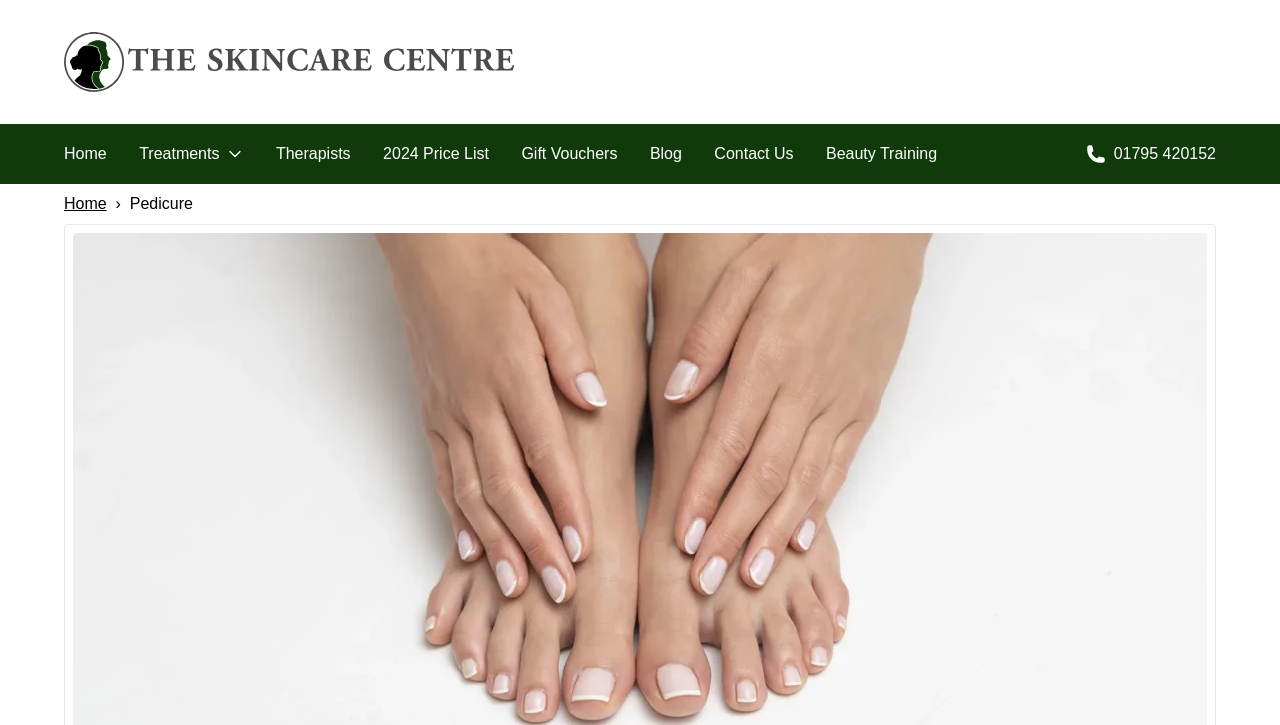Construct a comprehensive description capturing every detail on the webpage.

The webpage is about pedicures and foot treatments at The Skincare Centre in Kent. At the top left, there is a link to the homepage of The Skincare Centre. Next to it, there are several links to different sections of the website, including Home, Treatments, Therapists, 2024 Price List, Gift Vouchers, Blog, Contact Us, and Beauty Training, arranged horizontally from left to right. 

Below these links, there is a navigation breadcrumb section that also includes a link to the homepage. To the right of the breadcrumb, there is a static text "Pedicure". 

On the top right, there is a link to call the centre with a phone number, accompanied by a small image. There is also a small image above the Treatments link. 

The webpage offers three distinct pedicure options to cater to individual pampering requirements, as indicated in the meta description.